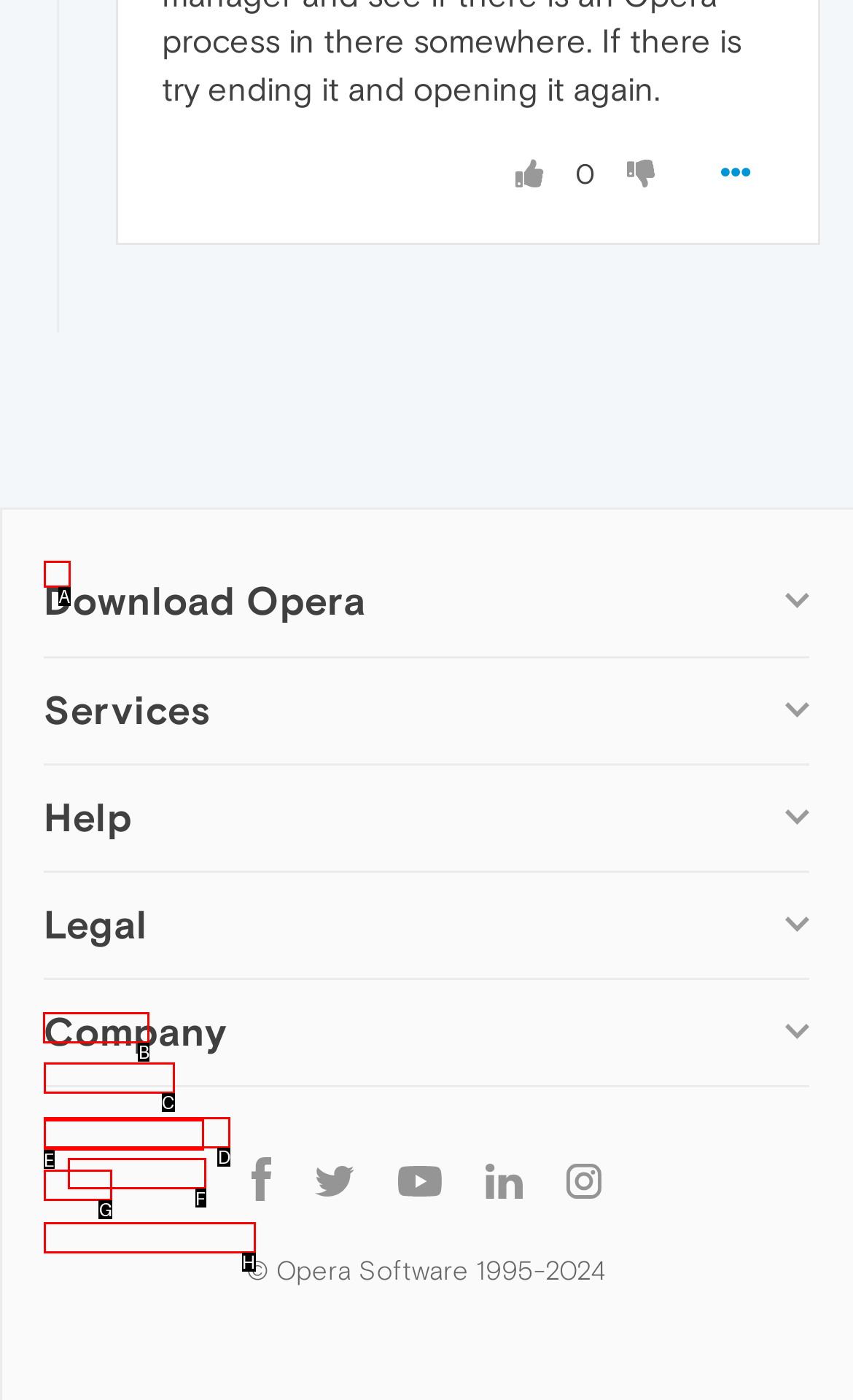Pick the right letter to click to achieve the task: Learn about Opera's security
Answer with the letter of the correct option directly.

B